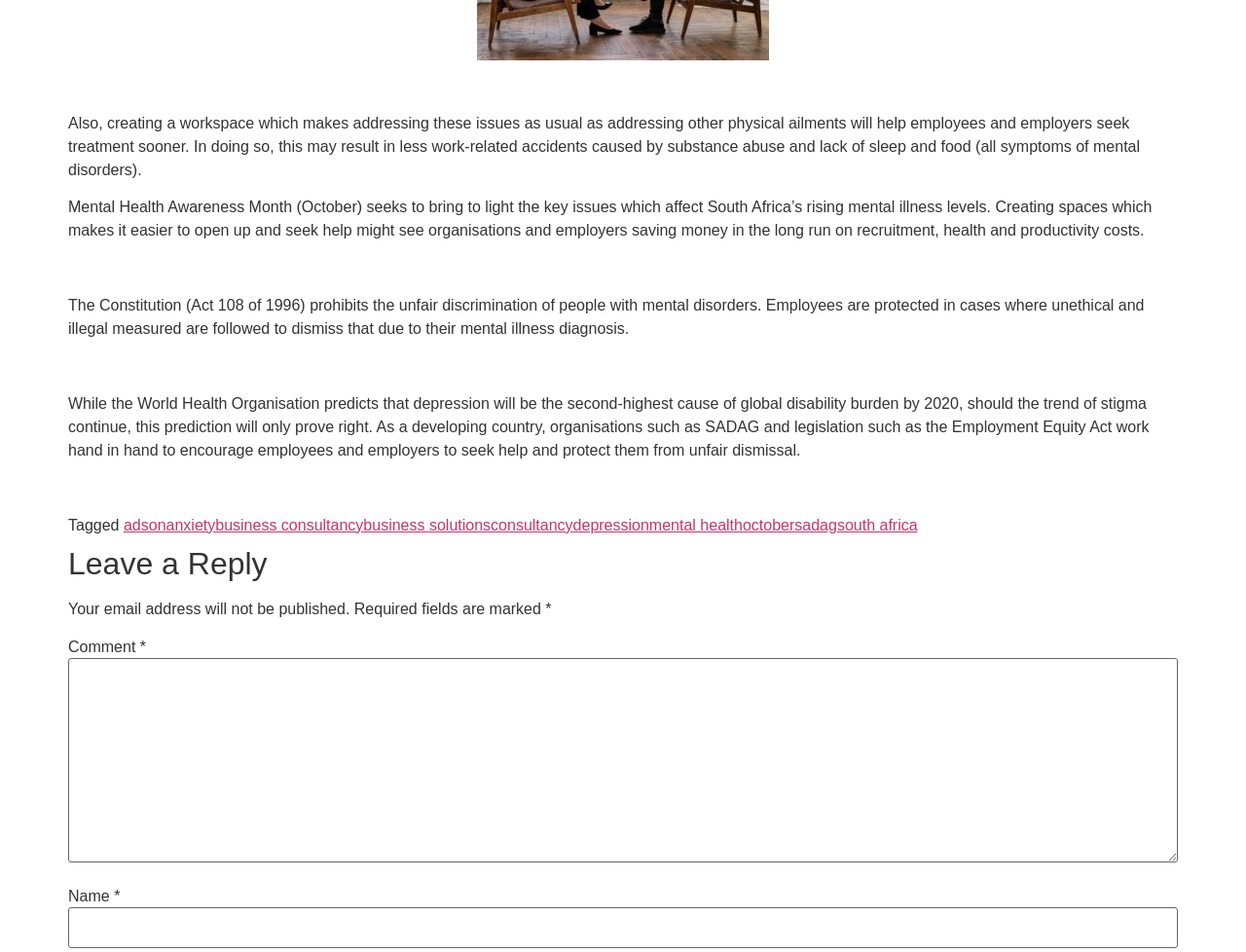Find the bounding box coordinates of the element to click in order to complete the given instruction: "Click on the 'adson' link."

[0.099, 0.543, 0.133, 0.56]